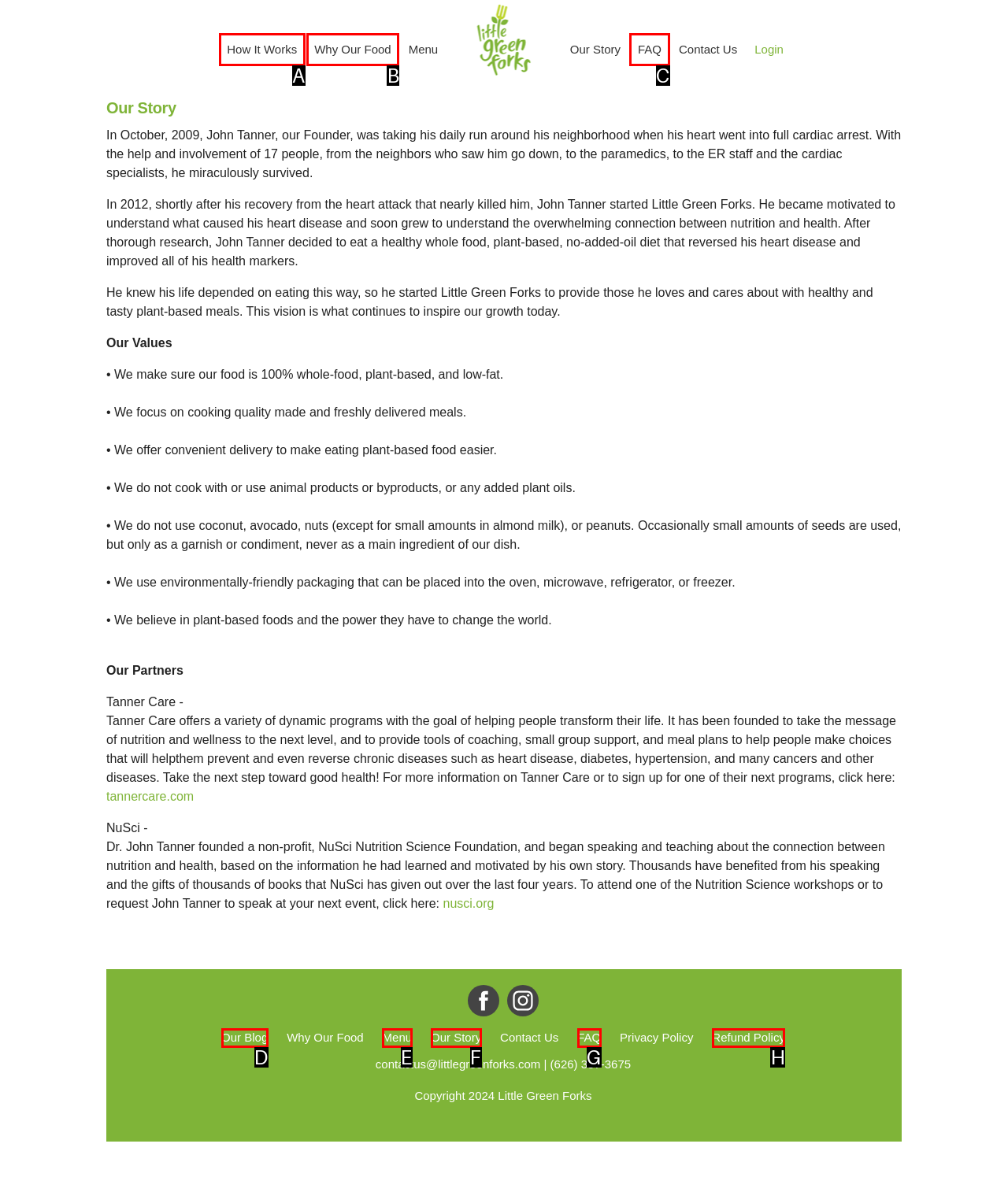Find the option that matches this description: How It Works
Provide the corresponding letter directly.

A